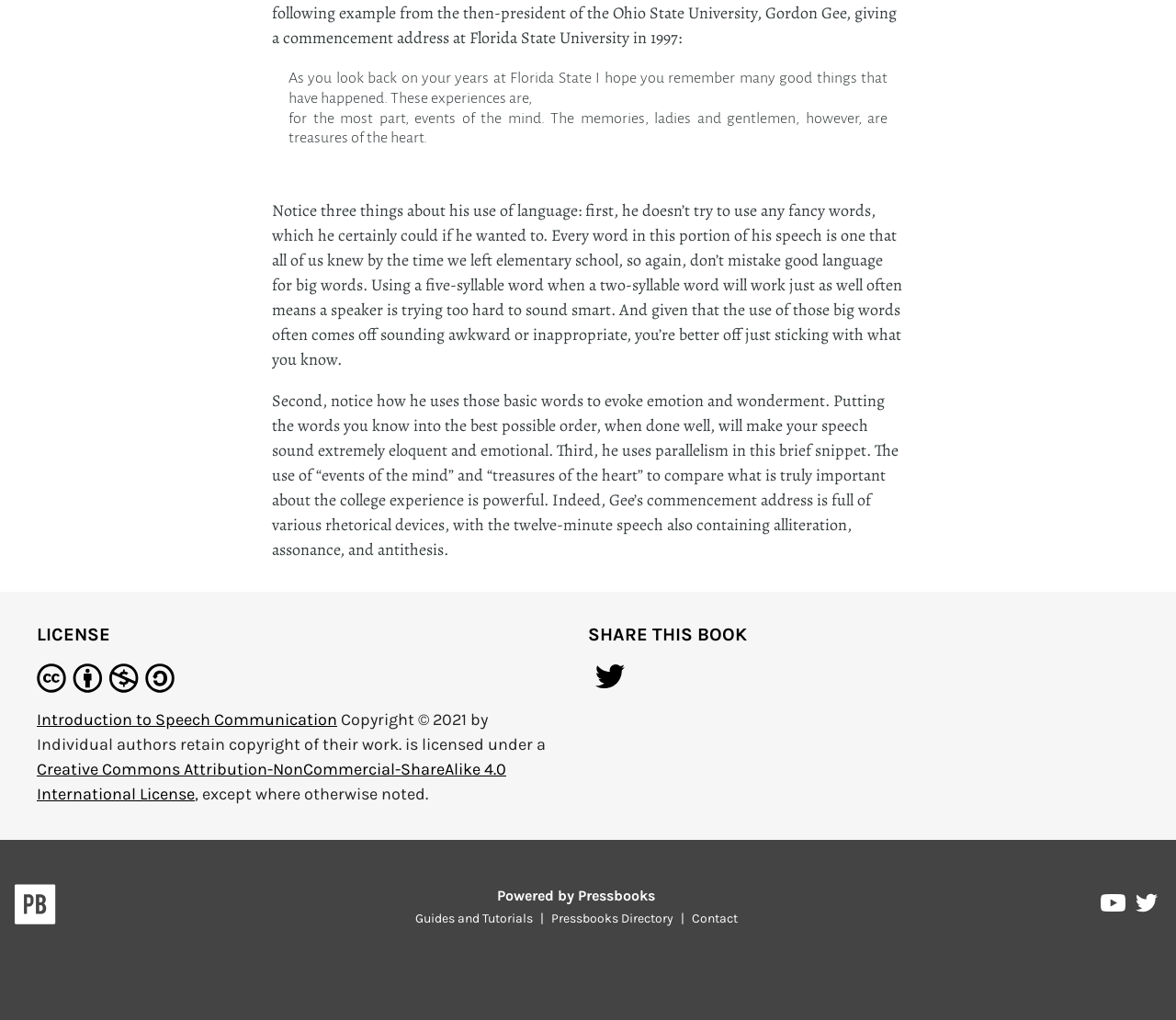Provide the bounding box coordinates of the UI element this sentence describes: "Pressbooks on YouTube".

[0.936, 0.876, 0.959, 0.904]